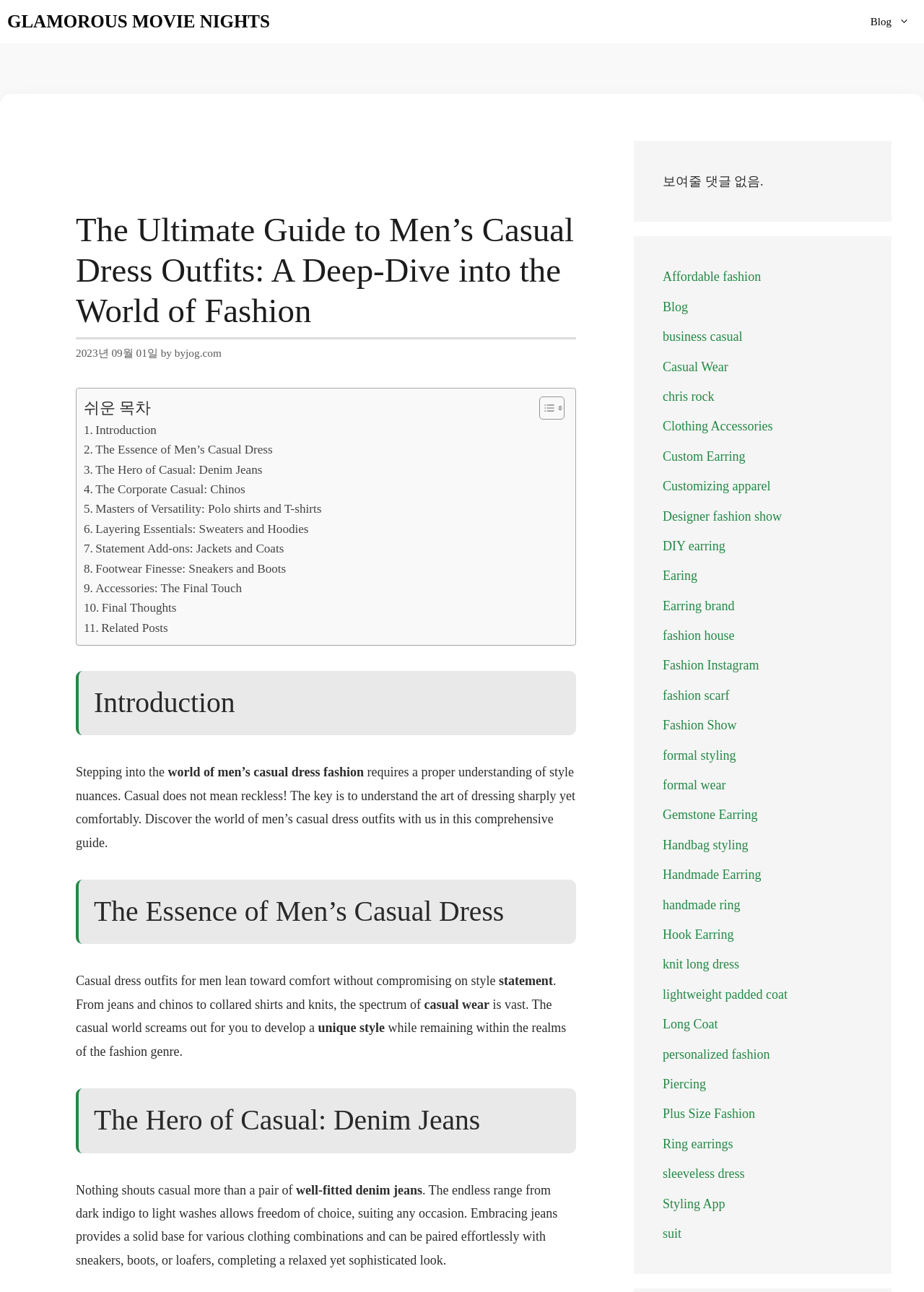Can you look at the image and give a comprehensive answer to the question:
What is the main topic of this webpage?

Based on the content of the webpage, it appears to be a comprehensive guide to men's casual dress fashion, covering various aspects such as the essence of casual dress, denim jeans, and accessories.